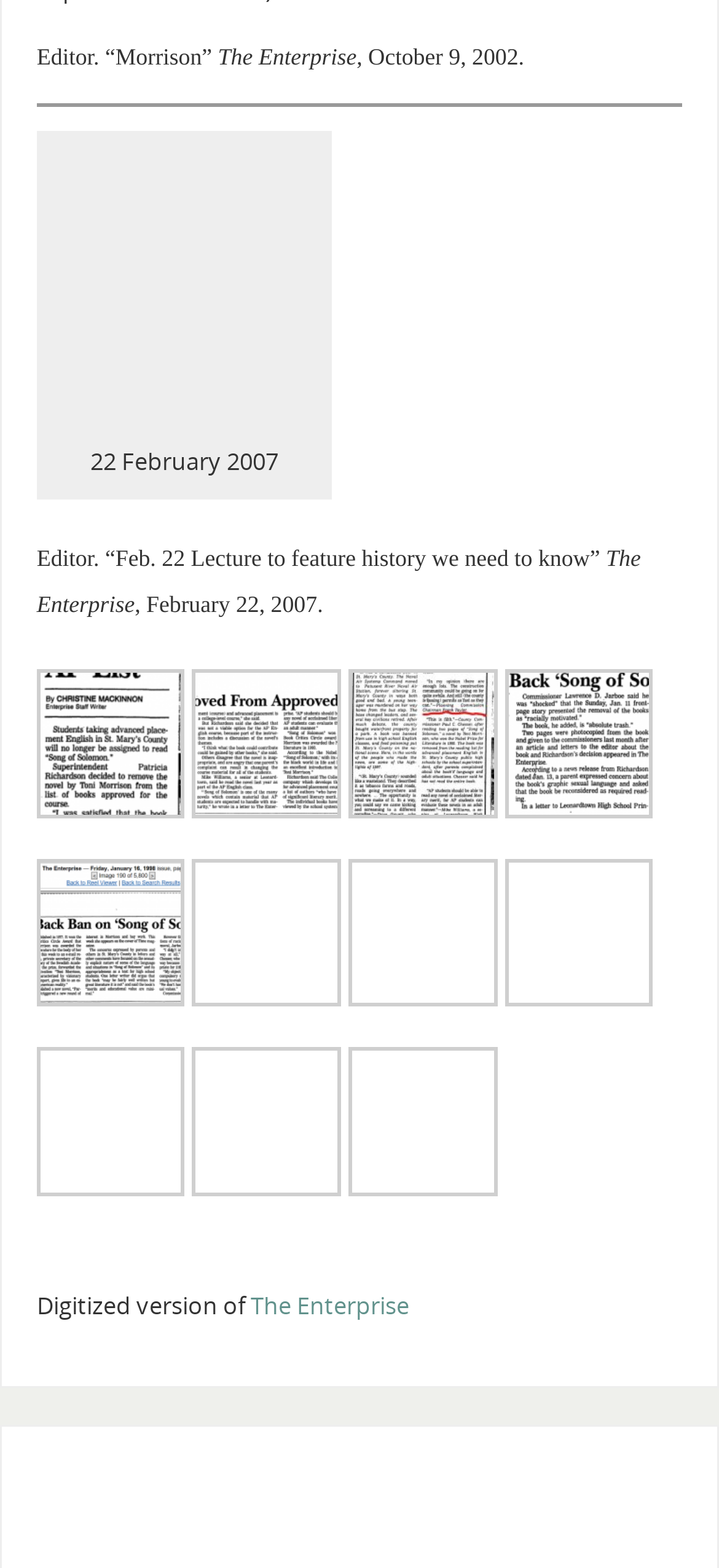Specify the bounding box coordinates of the area to click in order to execute this command: 'click the link to February 22 Lecture'. The coordinates should consist of four float numbers ranging from 0 to 1, and should be formatted as [left, top, right, bottom].

[0.051, 0.348, 0.843, 0.365]